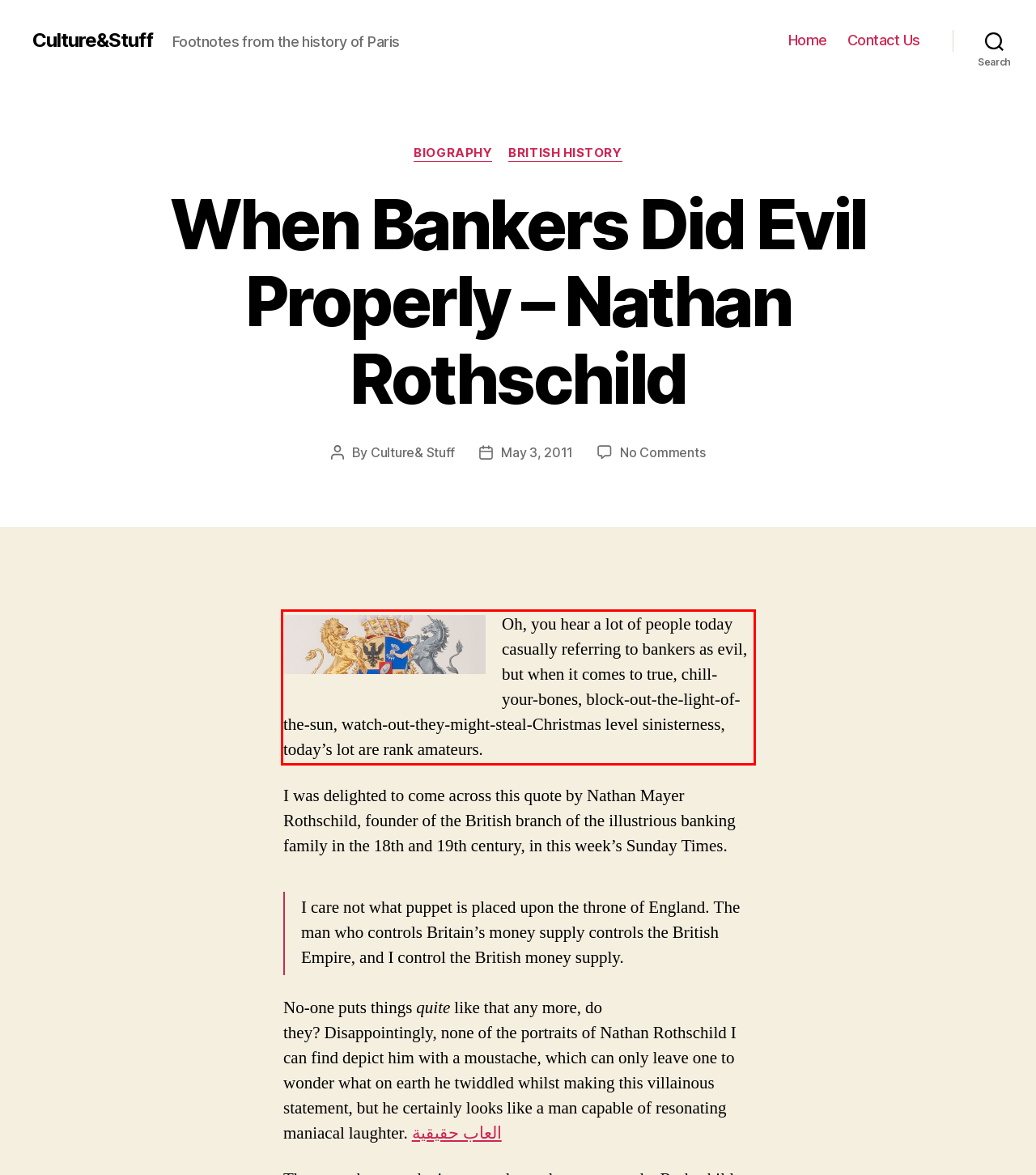Review the webpage screenshot provided, and perform OCR to extract the text from the red bounding box.

Oh, you hear a lot of people today casually referring to bankers as evil, but when it comes to true, chill-your-bones, block-out-the-light-of-the-sun, watch-out-they-might-steal-Christmas level sinisterness, today’s lot are rank amateurs.